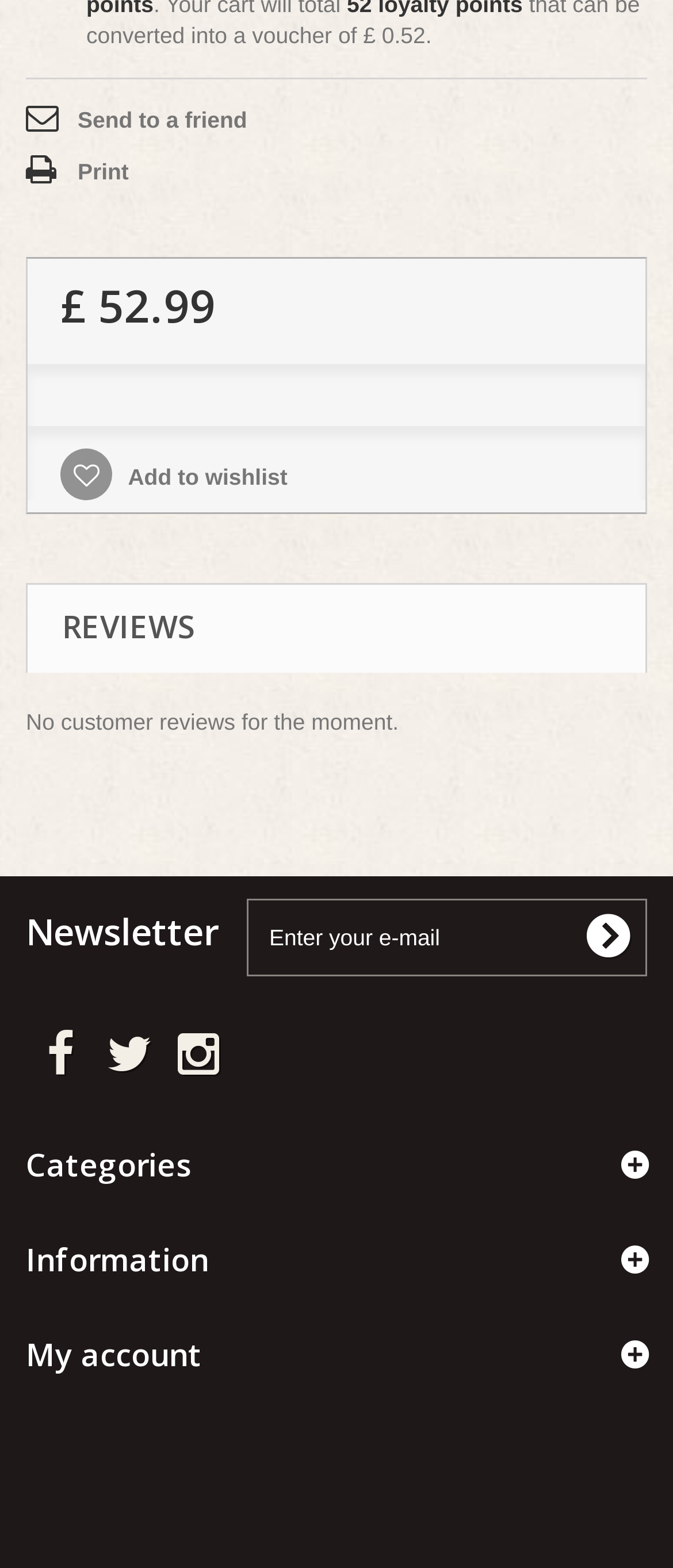Locate the bounding box coordinates of the element to click to perform the following action: 'Enter email'. The coordinates should be given as four float values between 0 and 1, in the form of [left, top, right, bottom].

[0.367, 0.573, 0.962, 0.623]